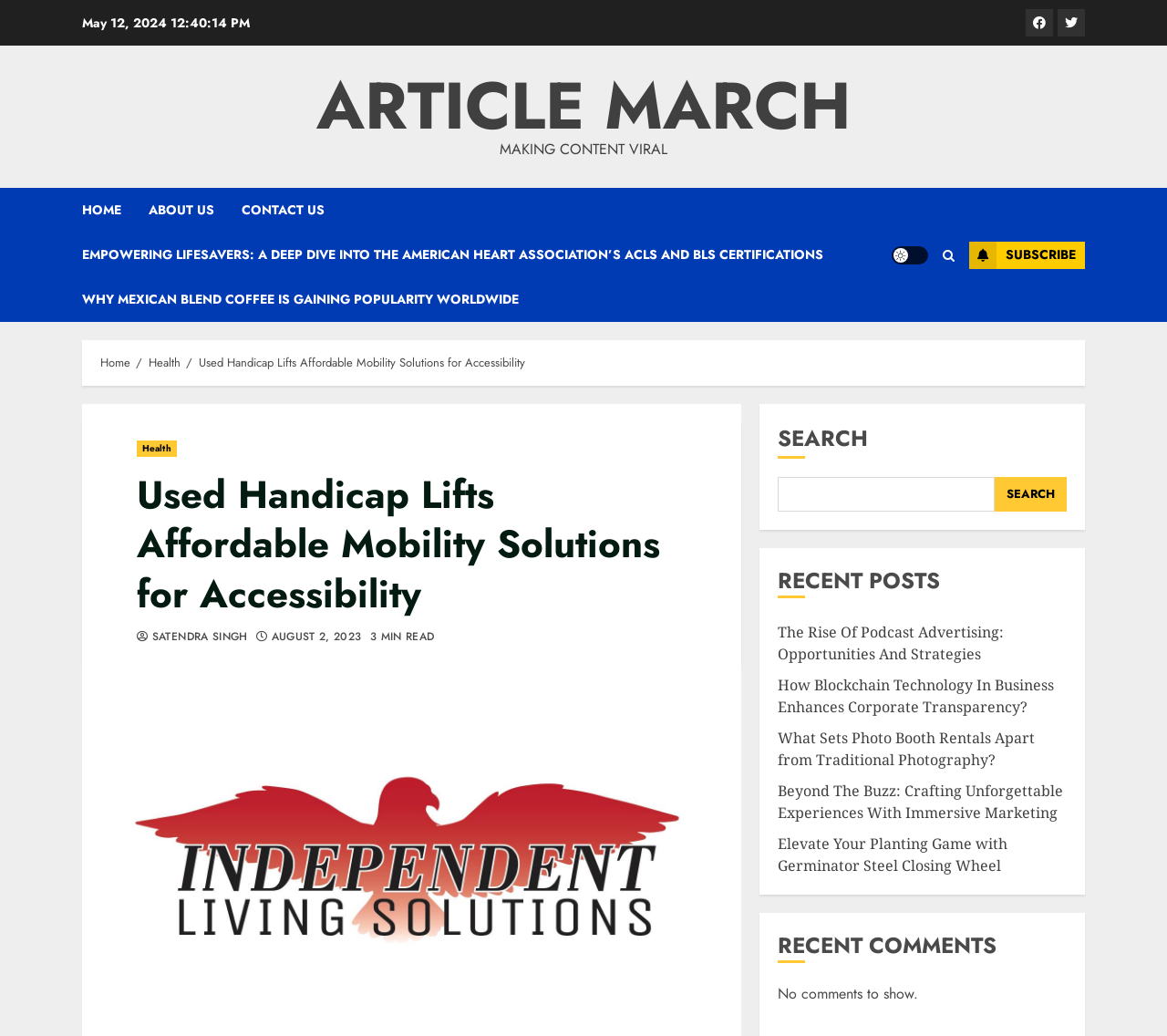Are there any comments on the current article?
Please provide a single word or phrase as your answer based on the image.

No